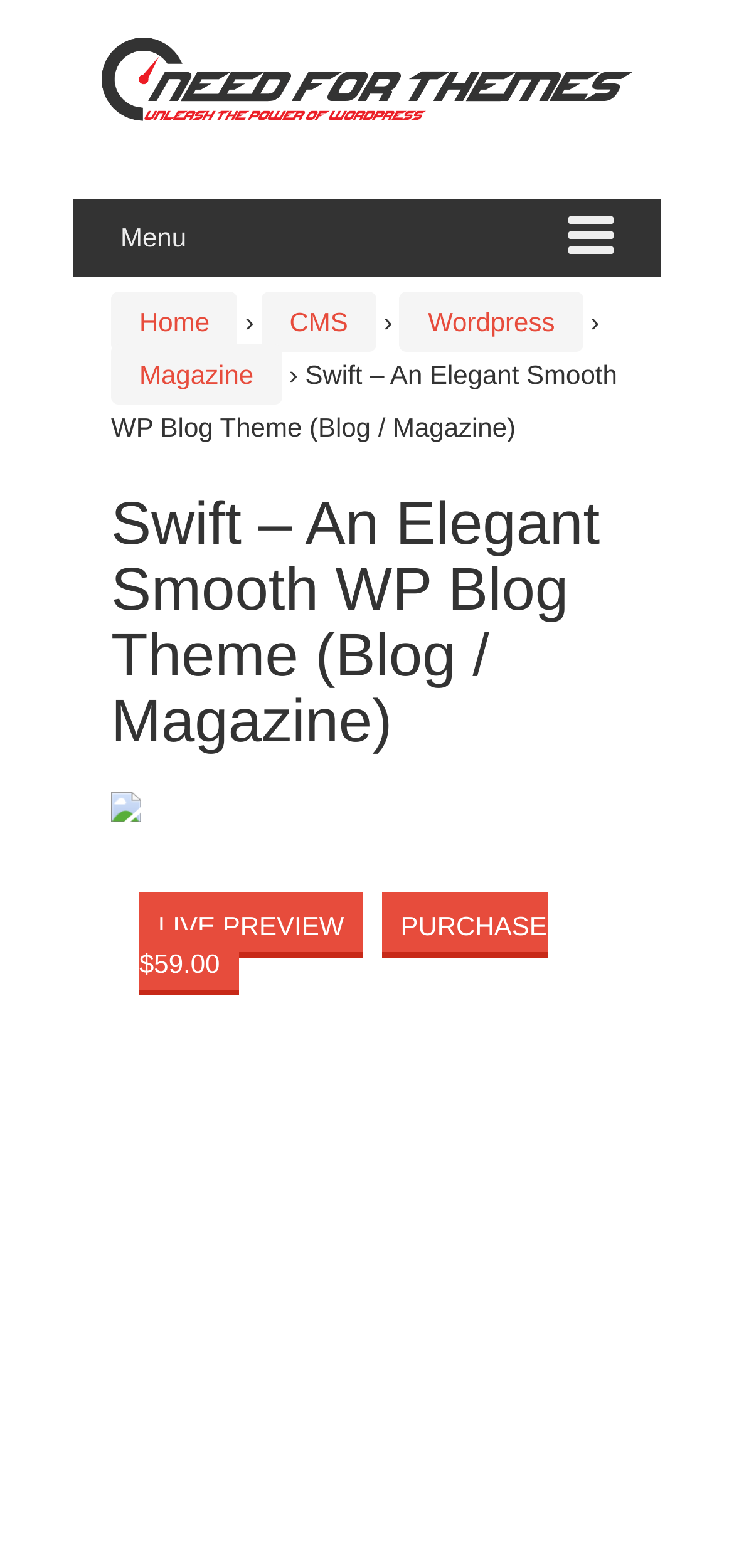Given the element description "Live Preview" in the screenshot, predict the bounding box coordinates of that UI element.

[0.19, 0.569, 0.494, 0.611]